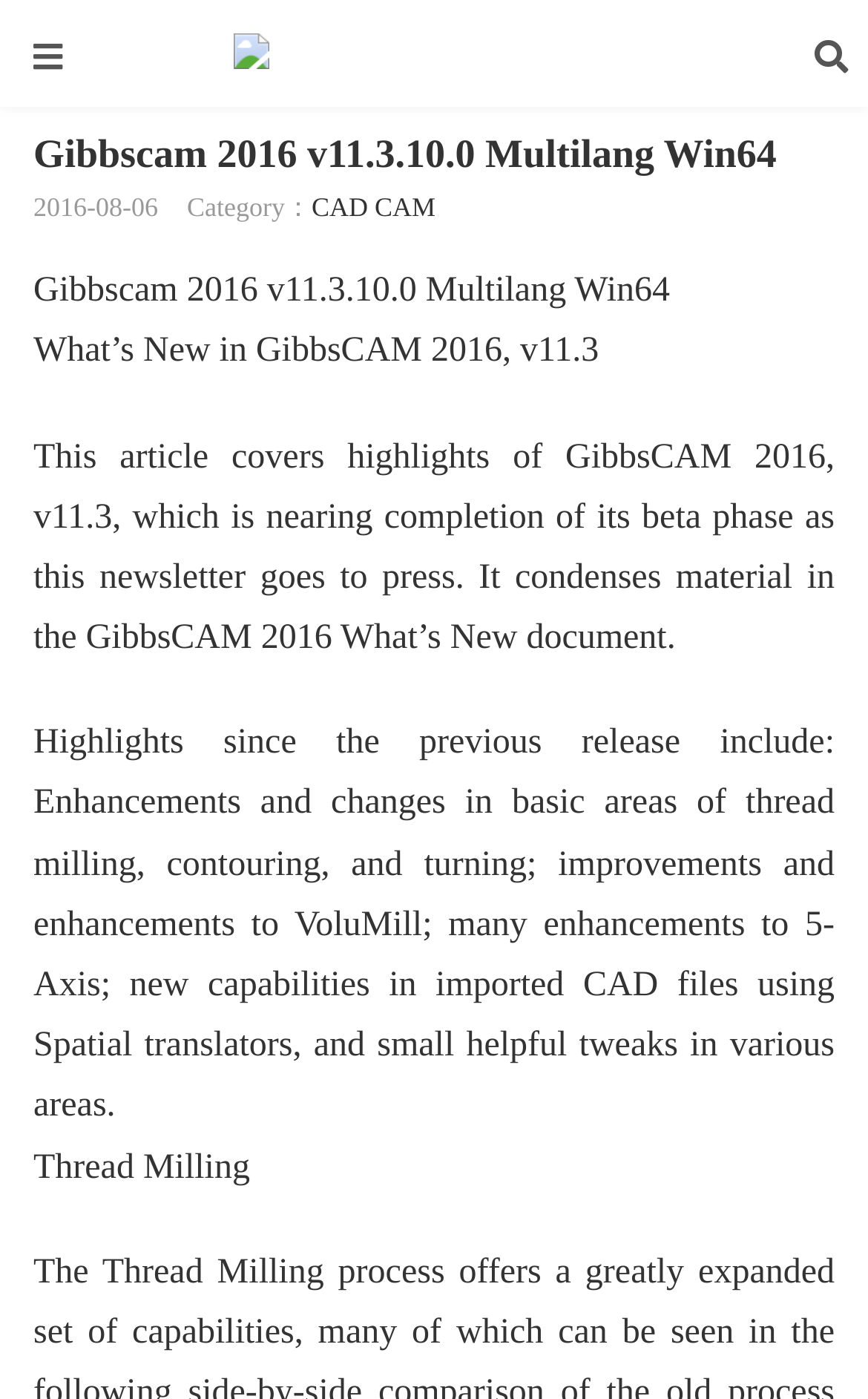Please give a one-word or short phrase response to the following question: 
What is the bounding box coordinate of the image 'Crack software Archive'?

[0.269, 0.024, 0.731, 0.056]